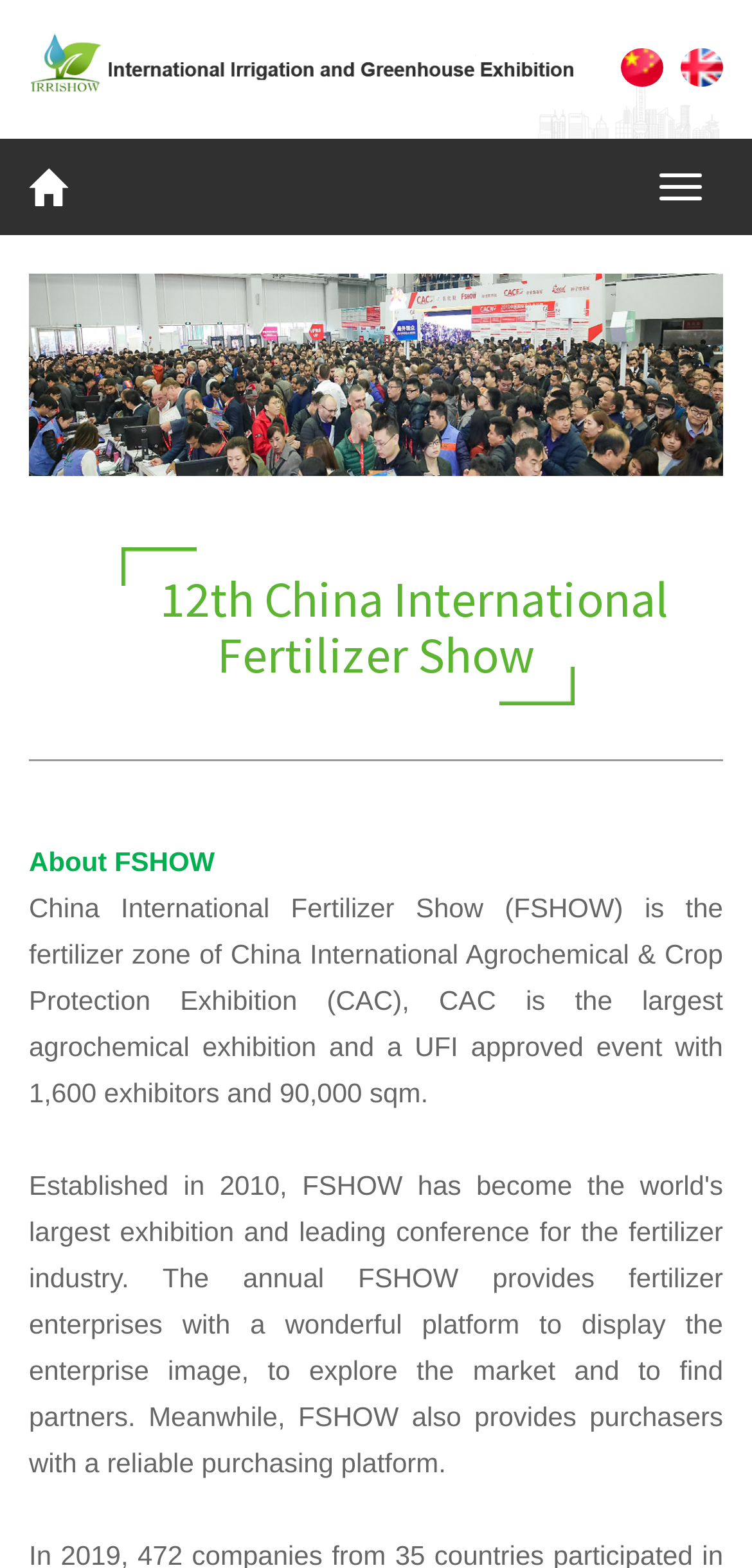Provide a thorough summary of the webpage.

The webpage is about the 12th China International Fertilizer Show and the China International Irrigation and Greenhouse Exhibition (IRRISHOW). At the top of the page, there is a large image spanning almost the entire width, with a few links and an image on the right side. Below this, there is a button to toggle navigation, which is currently not expanded.

On the left side of the page, there is a vertical column with a few links, including one with an image. Above this column, there is a larger image that takes up most of the width of the page. The main content of the page starts with a heading that reads "12th China International Fertilizer Show", which is centered near the top of the page.

Below the heading, there is a section with two blocks of text. The first block is a short title "About FSHOW", and the second block is a longer paragraph that describes the China International Fertilizer Show (FSHOW) and its relation to the China International Agrochemical & Crop Protection Exhibition (CAC). This text section takes up most of the width of the page and is positioned near the middle of the page.